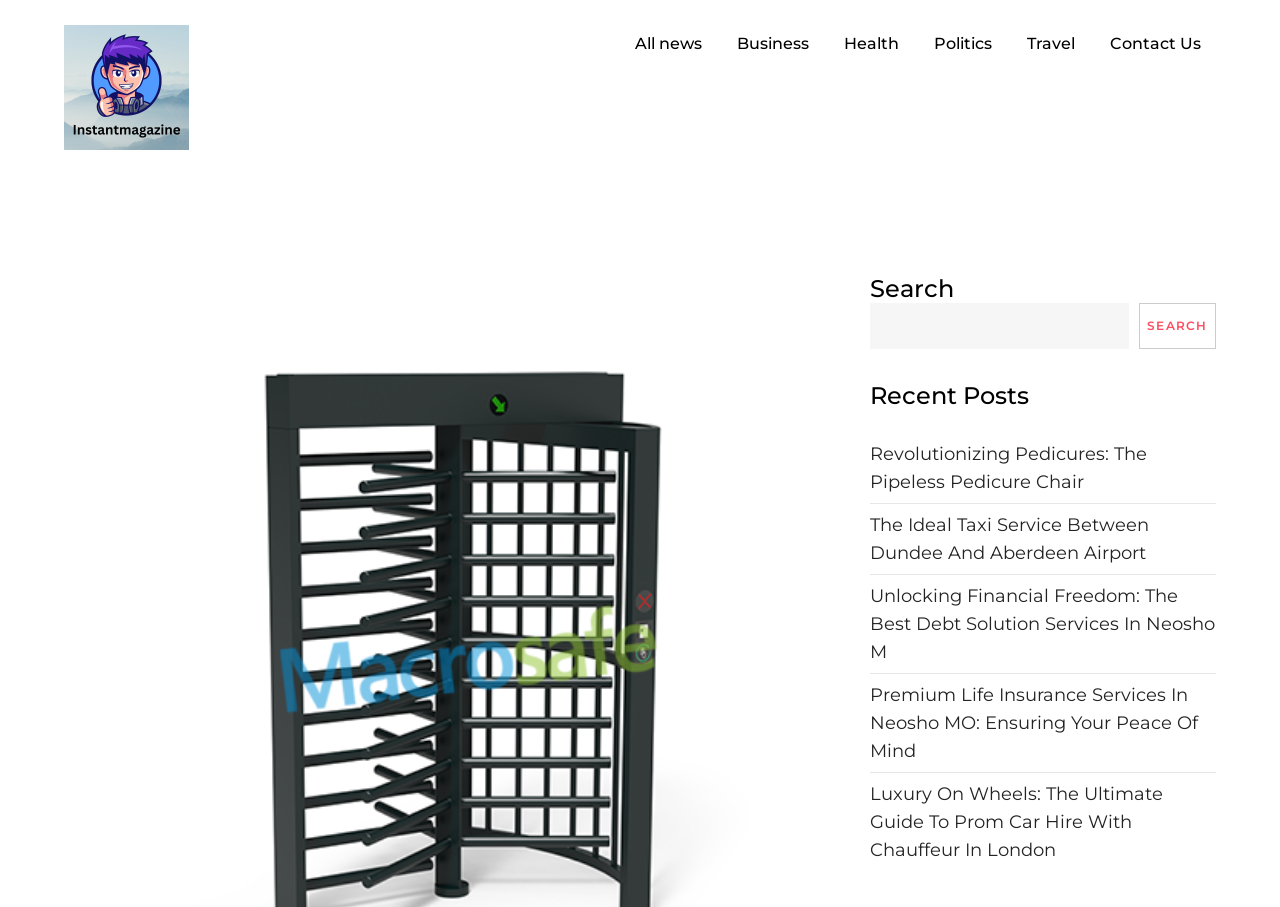Analyze the image and provide a detailed answer to the question: What is the function of the button with the text 'SEARCH'?

The button with the text 'SEARCH' is located at the right end of the search bar, and it has a bounding box of [0.89, 0.334, 0.95, 0.385]. When clicked, it submits the search query entered in the search bar and retrieves the search results.